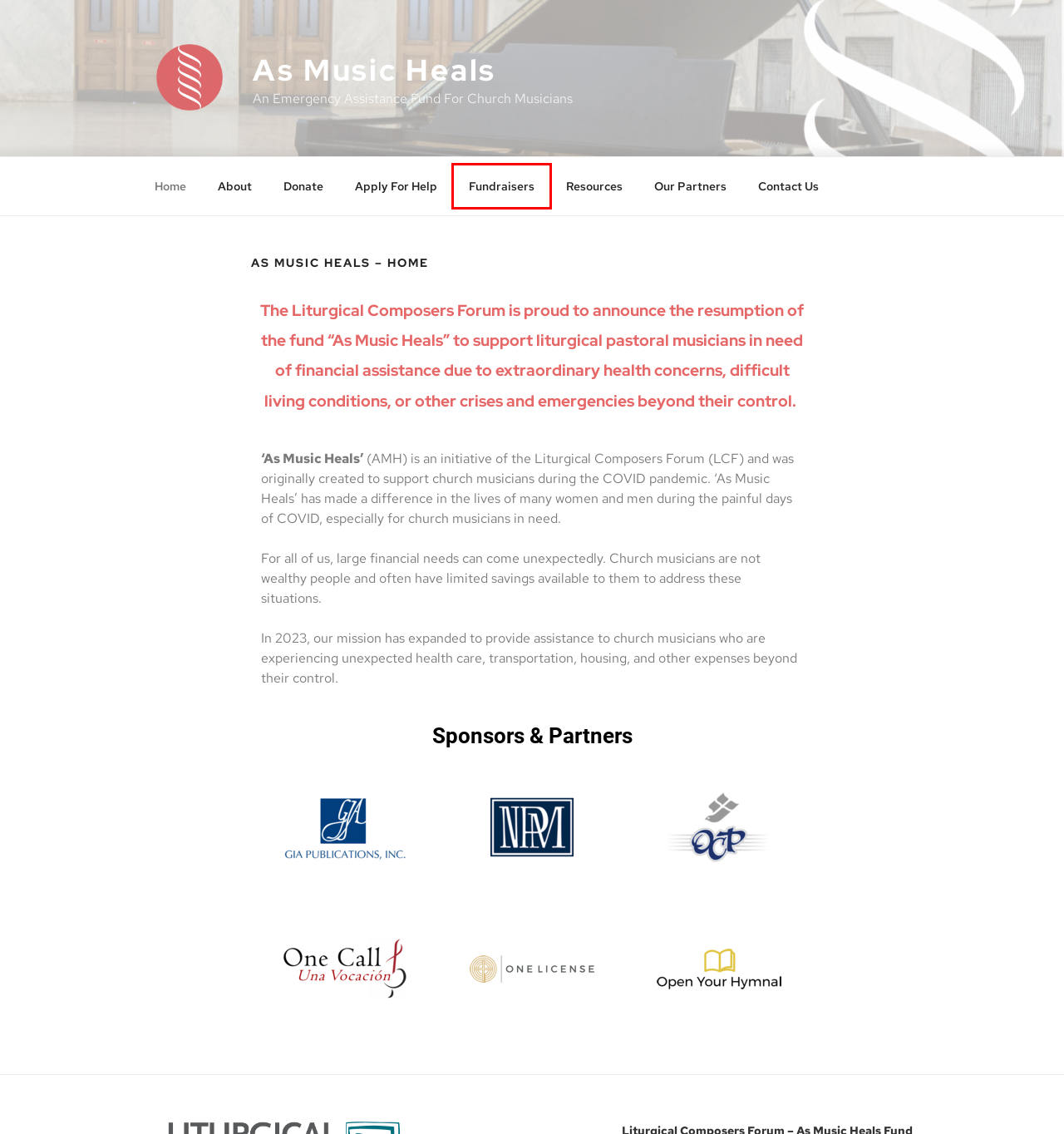Analyze the screenshot of a webpage with a red bounding box and select the webpage description that most accurately describes the new page resulting from clicking the element inside the red box. Here are the candidates:
A. About – As Music Heals
B. Fundraisers – As Music Heals
C. As Music Heals Fund – Application – As Music Heals
D. Our Partners – As Music Heals
E. Contact Us – As Music Heals
F. Blog Tool, Publishing Platform, and CMS – WordPress.org
G. Resources – As Music Heals
H. As Music Heals Fund – Donate – As Music Heals

B